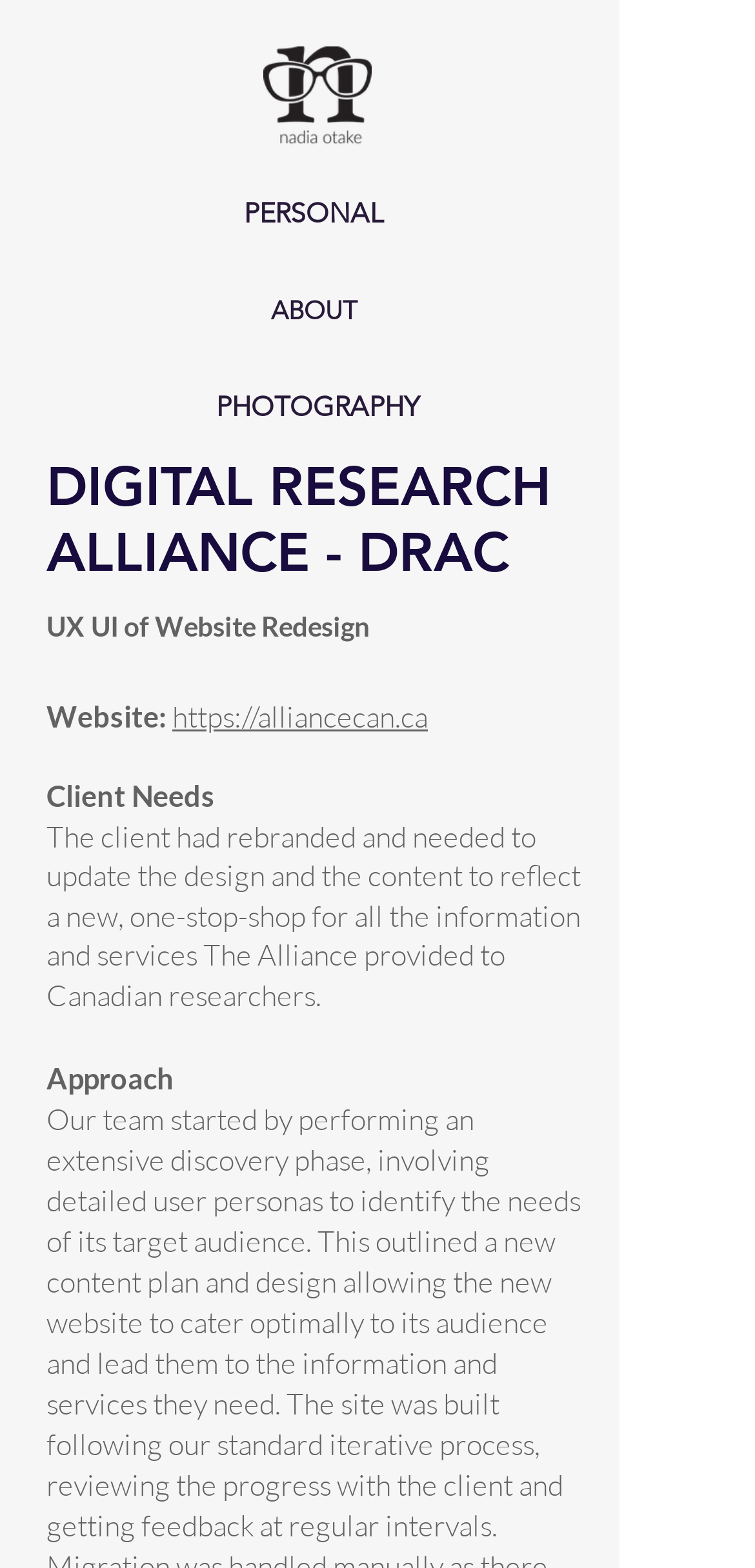What is the third menu item?
Using the image as a reference, answer with just one word or a short phrase.

PHOTOGRAPHY